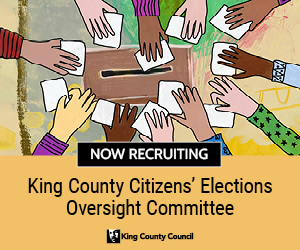Give a comprehensive caption for the image.

This image features a vibrant and diverse illustration depicting multiple hands of varying skin tones reaching toward a ballot box, symbolizing community involvement in the electoral process. Above the artwork, bold text announces: "NOW RECRUITING," indicating an active call for participation. Below, it identifies the "King County Citizens’ Elections Oversight Committee," inviting residents to engage in local governance and oversight of elections. The design emphasizes inclusivity and civic duty, highlighting the importance of diverse voices in shaping electoral integrity within the King County community. The logo of the King County Council is placed at the bottom, reinforcing the official nature of the committee's recruitment initiative.